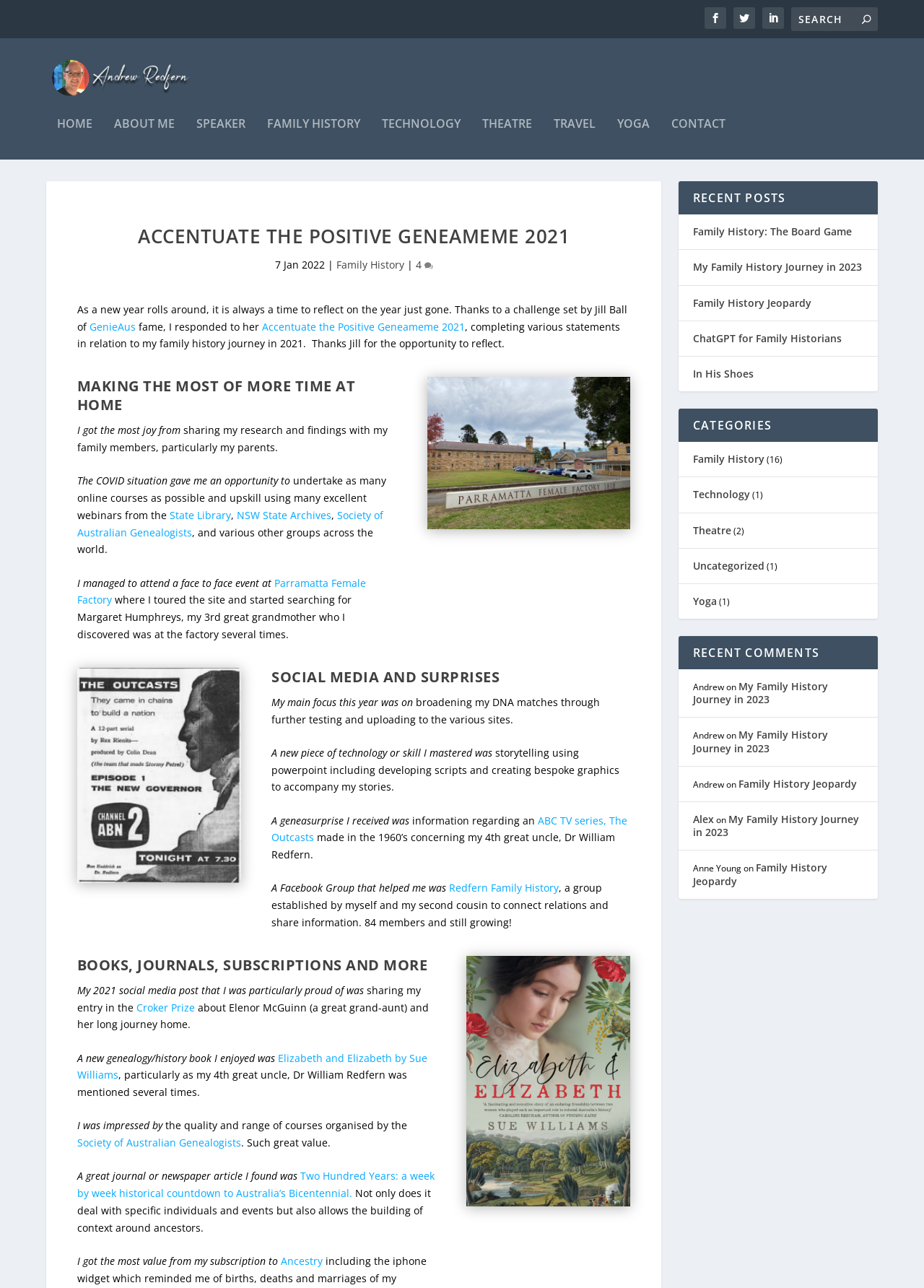Identify the bounding box coordinates for the UI element mentioned here: "Croker Prize". Provide the coordinates as four float values between 0 and 1, i.e., [left, top, right, bottom].

[0.147, 0.777, 0.211, 0.787]